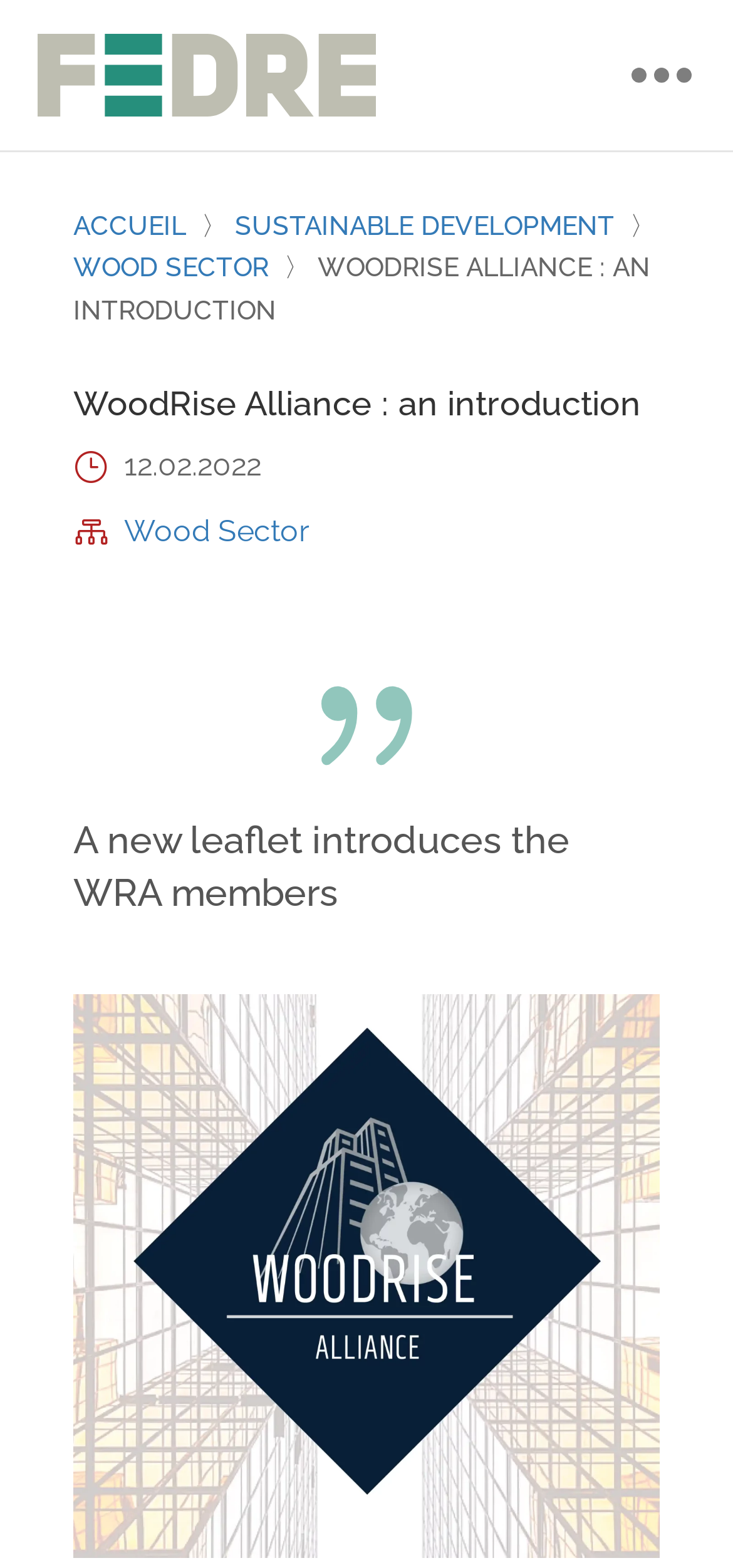Reply to the question with a single word or phrase:
What is the date mentioned on the webpage?

12.02.2022